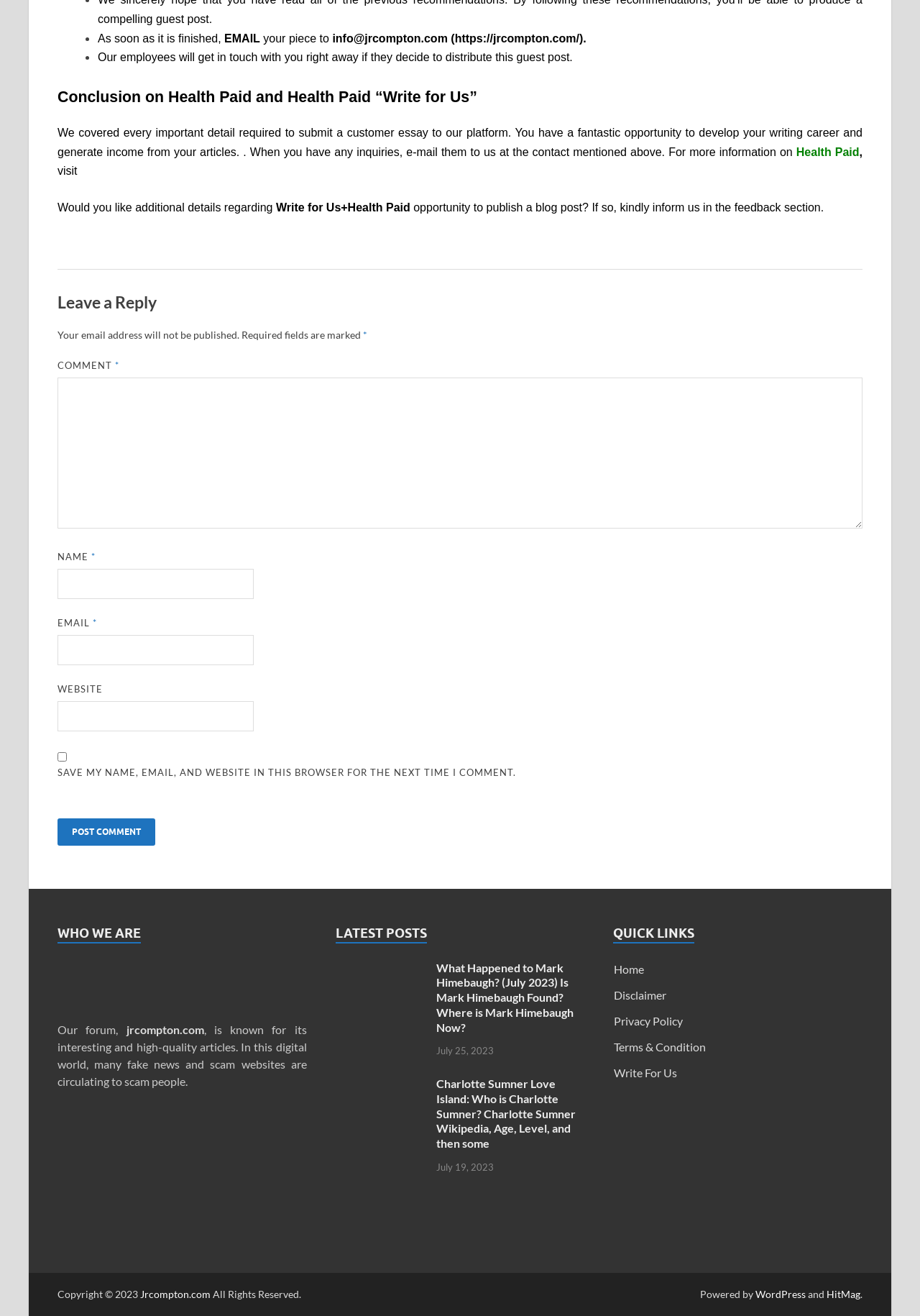Respond with a single word or short phrase to the following question: 
What is the purpose of the 'Write for Us' opportunity?

To develop writing career and generate income